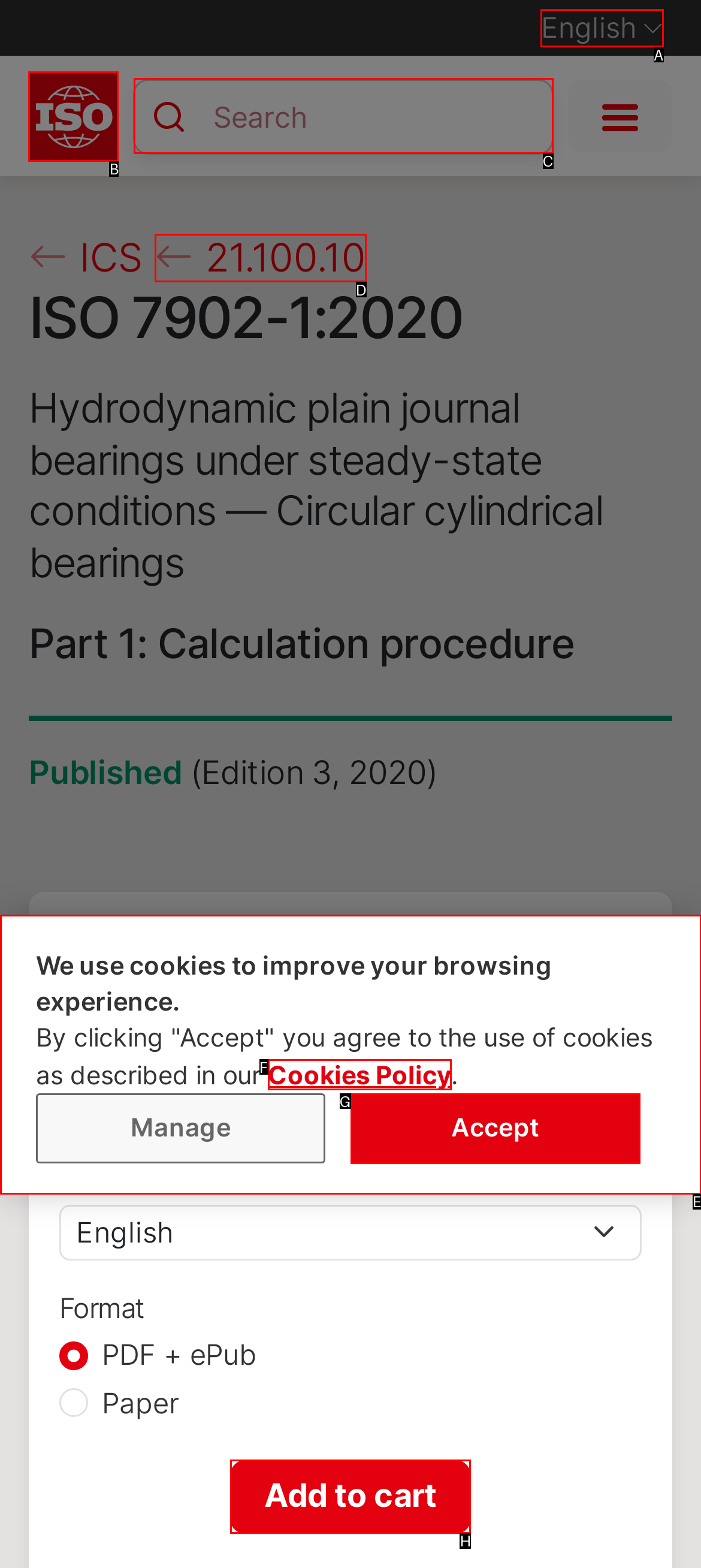Indicate which lettered UI element to click to fulfill the following task: Search for a standard
Provide the letter of the correct option.

C